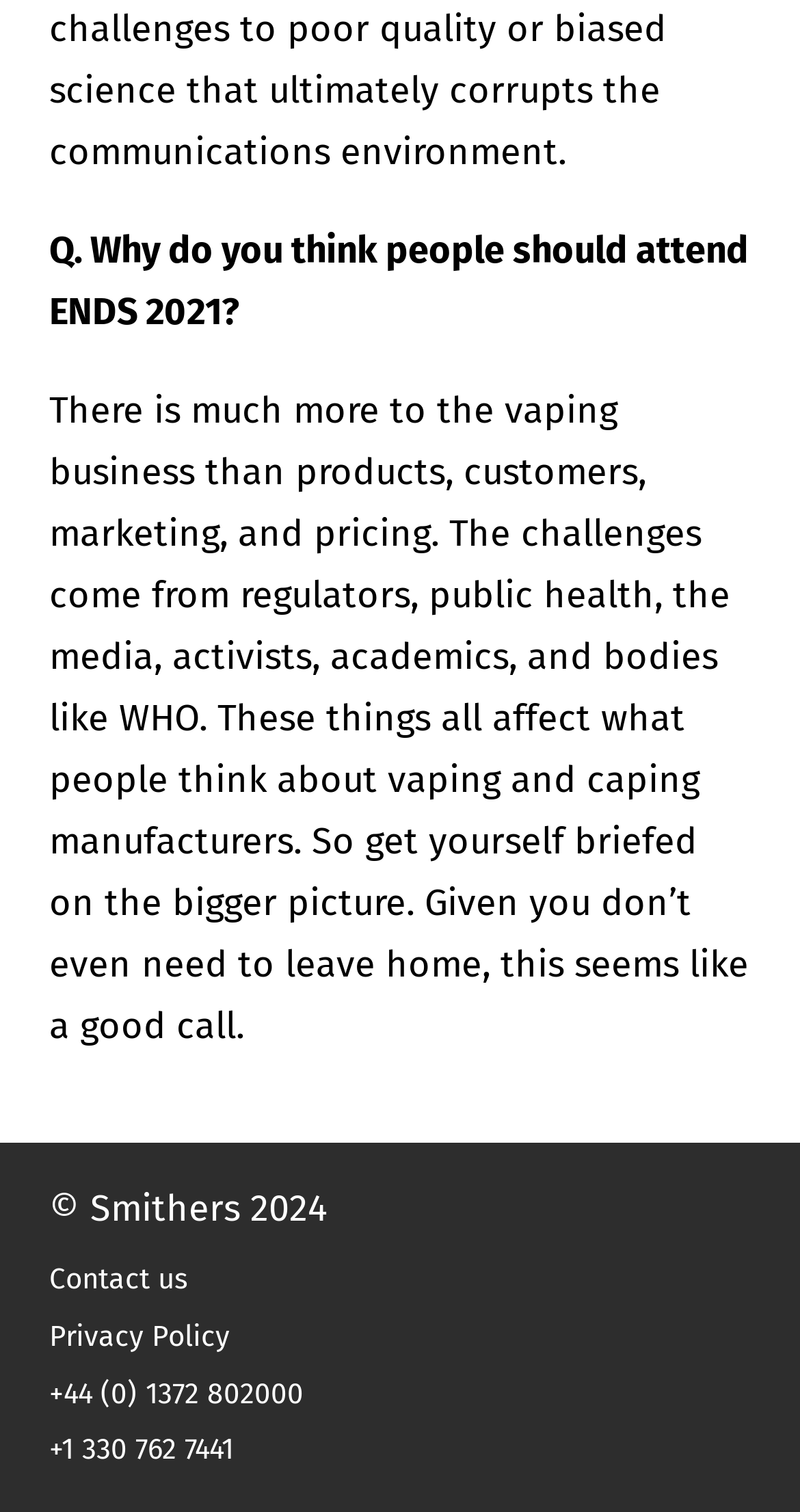How many phone numbers are provided on the webpage?
Using the visual information, answer the question in a single word or phrase.

2